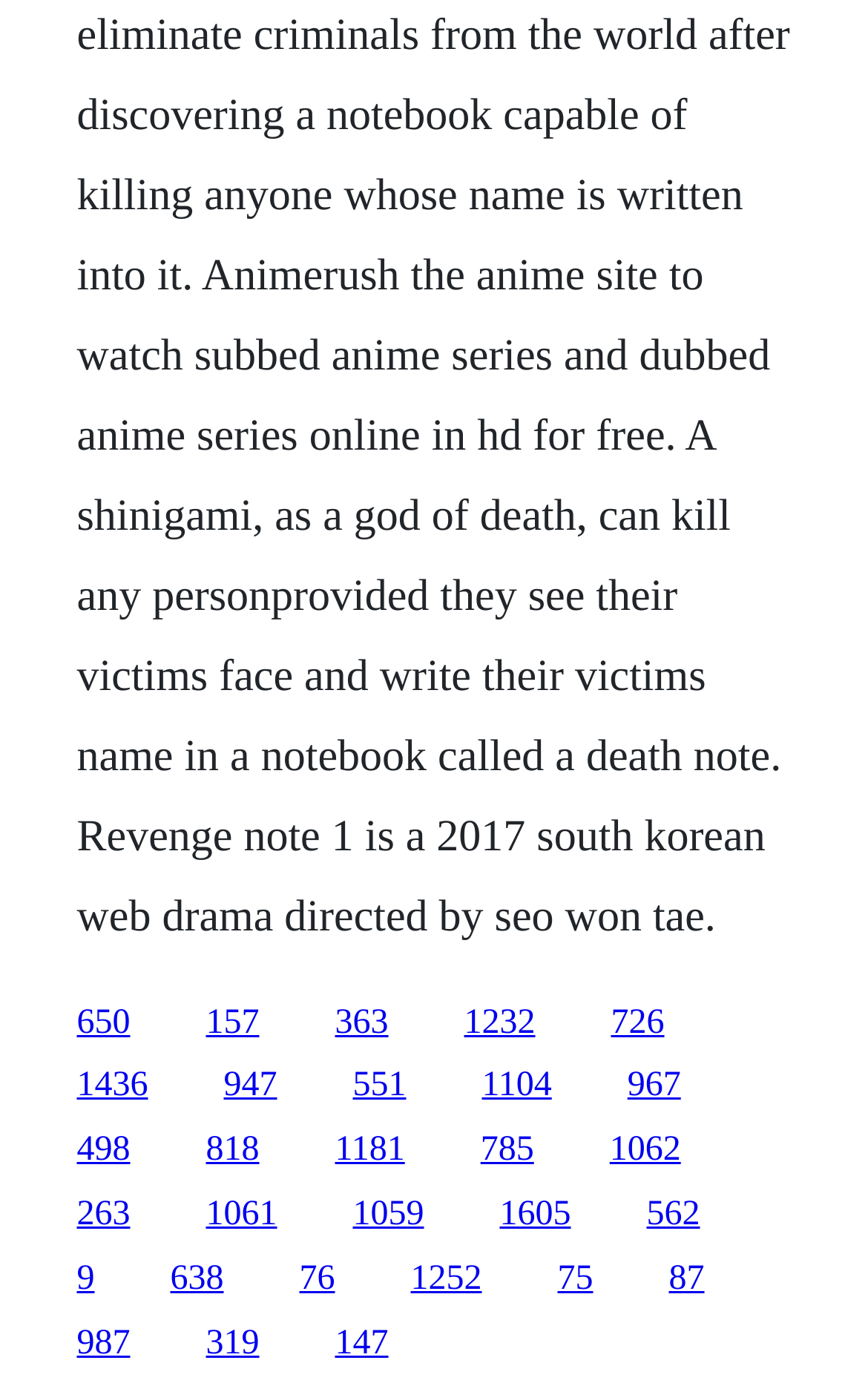Locate the bounding box coordinates of the item that should be clicked to fulfill the instruction: "access the fifteenth link".

[0.576, 0.861, 0.658, 0.888]